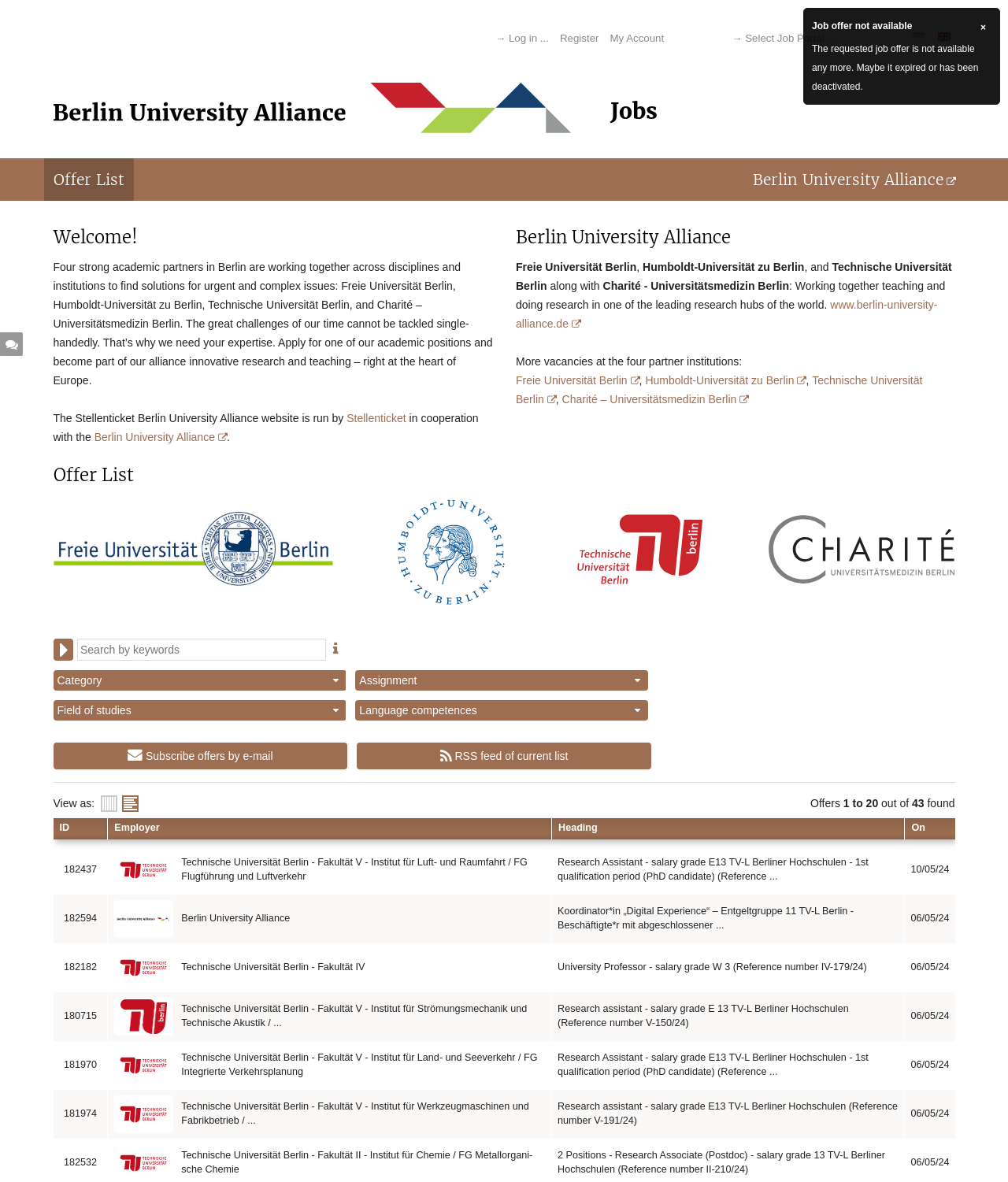Find the bounding box coordinates of the element's region that should be clicked in order to follow the given instruction: "Search by keywords". The coordinates should consist of four float numbers between 0 and 1, i.e., [left, top, right, bottom].

[0.076, 0.541, 0.324, 0.559]